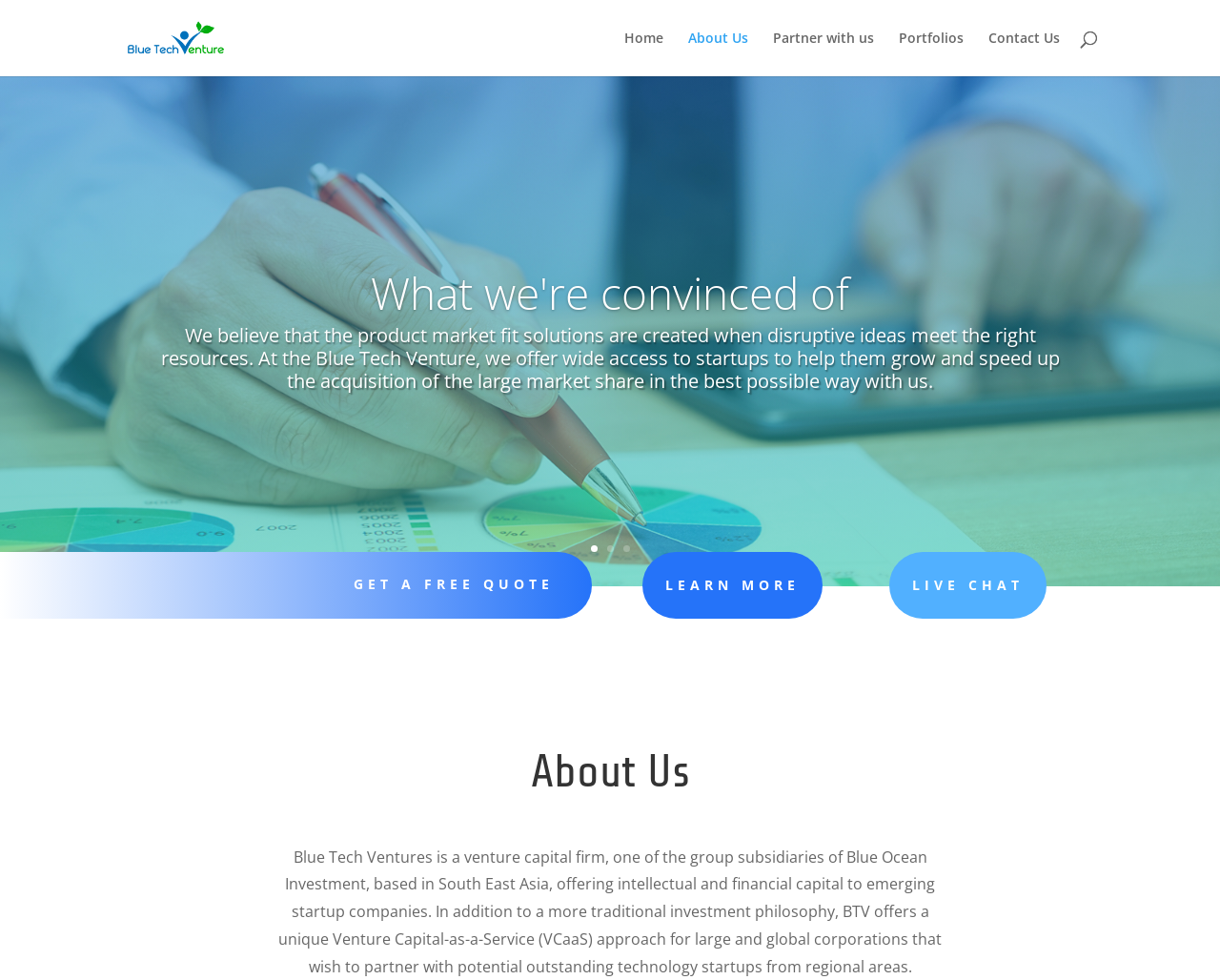Please determine the bounding box coordinates of the element's region to click for the following instruction: "Learn more about the company".

[0.526, 0.564, 0.674, 0.632]